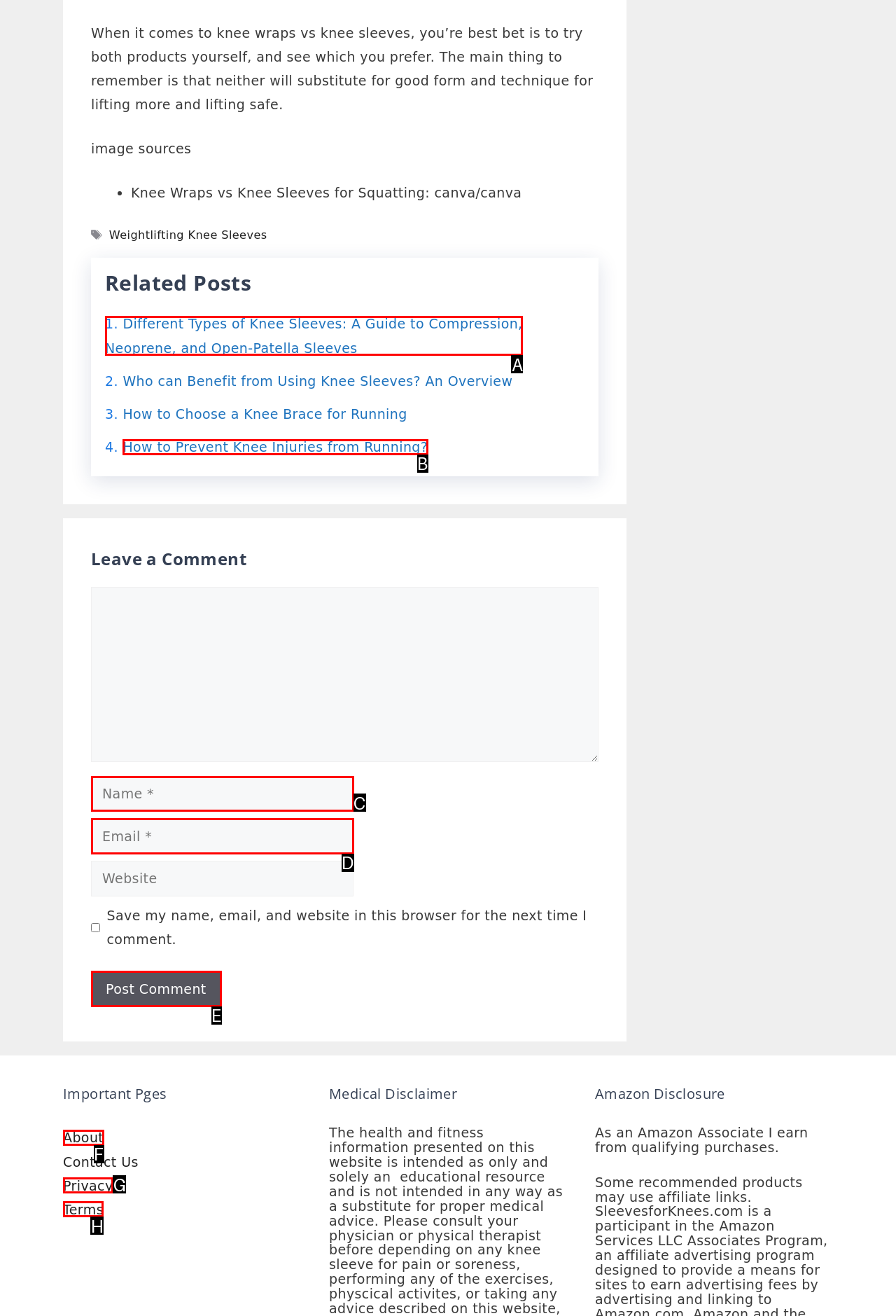Based on the task: Click the 'Post Comment' button, which UI element should be clicked? Answer with the letter that corresponds to the correct option from the choices given.

E